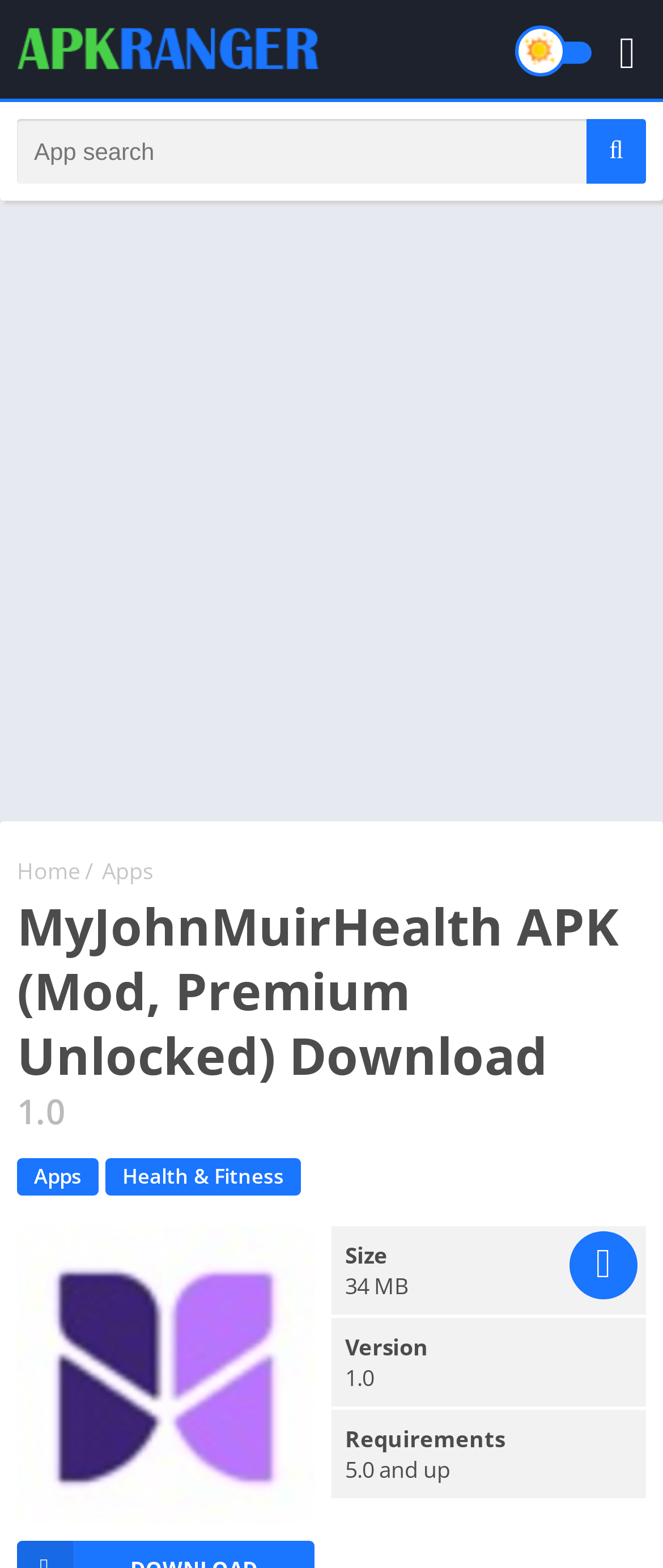Provide your answer to the question using just one word or phrase: What is the current version of the APK?

1.0